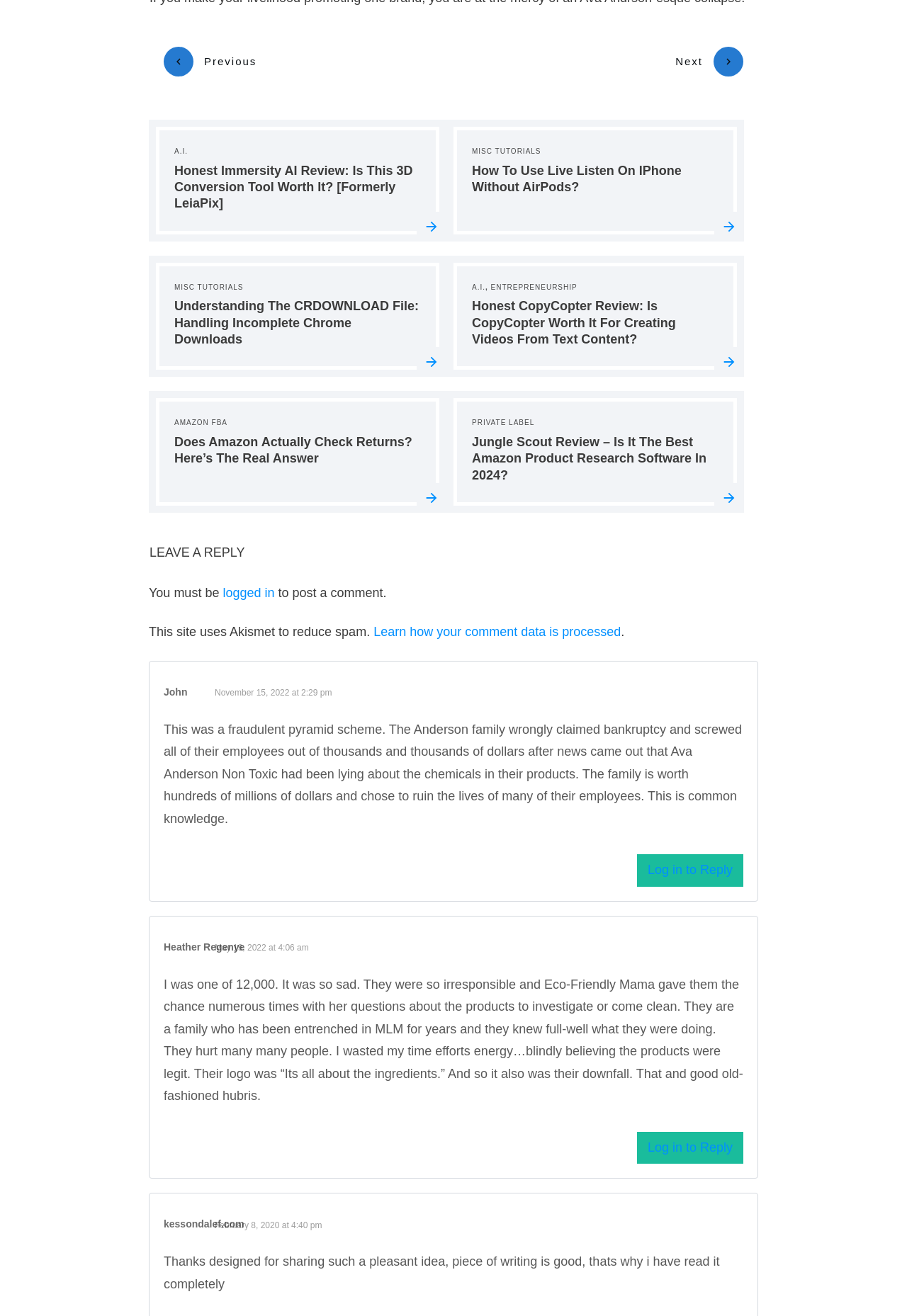Can you show the bounding box coordinates of the region to click on to complete the task described in the instruction: "Click on the 'Previous' link"?

[0.18, 0.036, 0.283, 0.058]